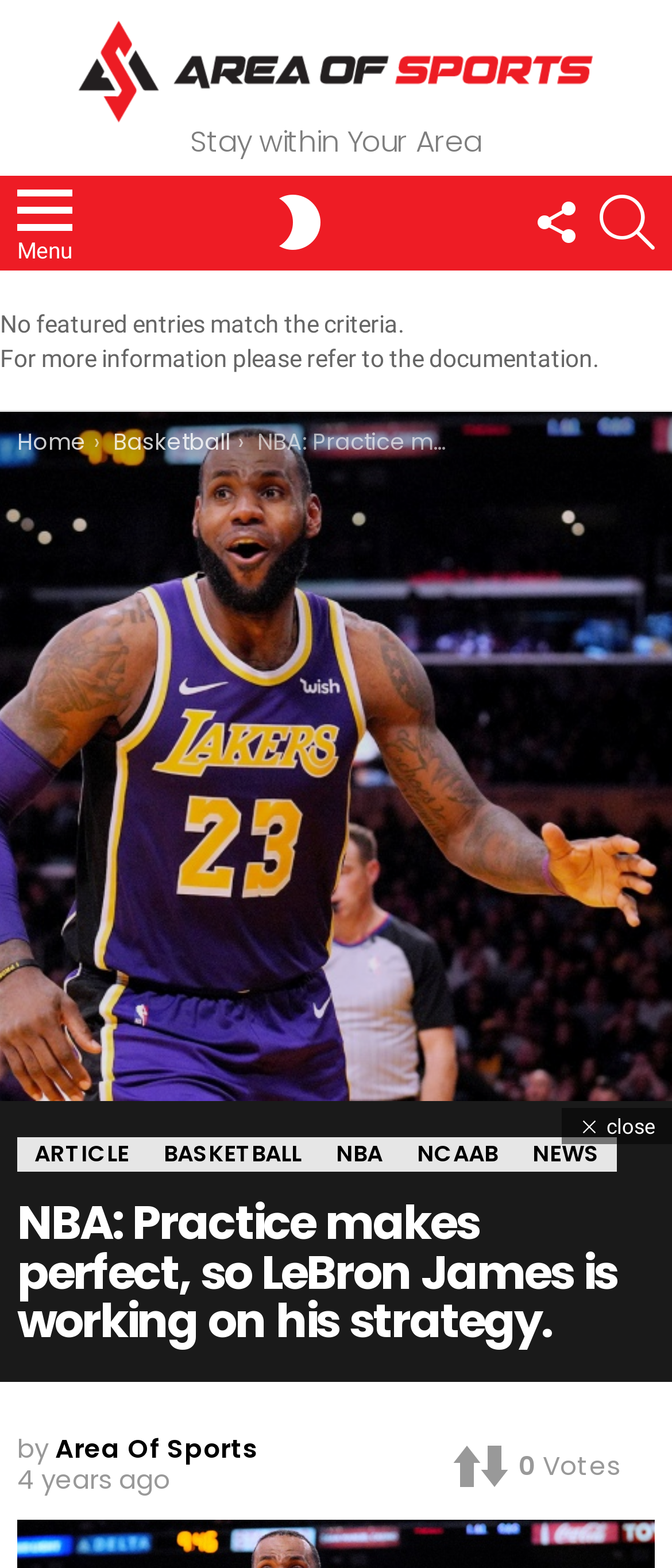Explain the webpage's design and content in an elaborate manner.

The webpage is about the NBA and features an article about LeBron James' strategy. At the top left, there is a logo and a link to "Area Of Sports" with a corresponding image. Next to it, there is a menu button with three horizontal lines. Below the logo, there is a header that reads "Stay within Your Area".

On the top right, there are several links, including "SWITCH SKIN", "FOLLOW US", and "SEARCH". The "FOLLOW US" link is accompanied by a "Facebook" text. Below these links, there is a section with two paragraphs of text, one stating that there are no featured entries matching the criteria, and the other providing information about referring to the documentation.

Below this section, there is a breadcrumb trail that shows the current location, with links to "Home", "Basketball", and other categories. Underneath, there is a header with links to various categories, including "ARTICLE", "BASKETBALL", "NBA", "NCAAB", and "NEWS".

The main content of the webpage is an article with the title "NBA: Practice makes perfect, so LeBron James is working on his strategy." The article is accompanied by information about the author, "Area Of Sports", and the date of publication, "October 21, 2020, 1:03 pm", which is approximately 4 years ago. There is also a "Votes" section at the bottom right.

Finally, at the bottom right, there is a "close" button.